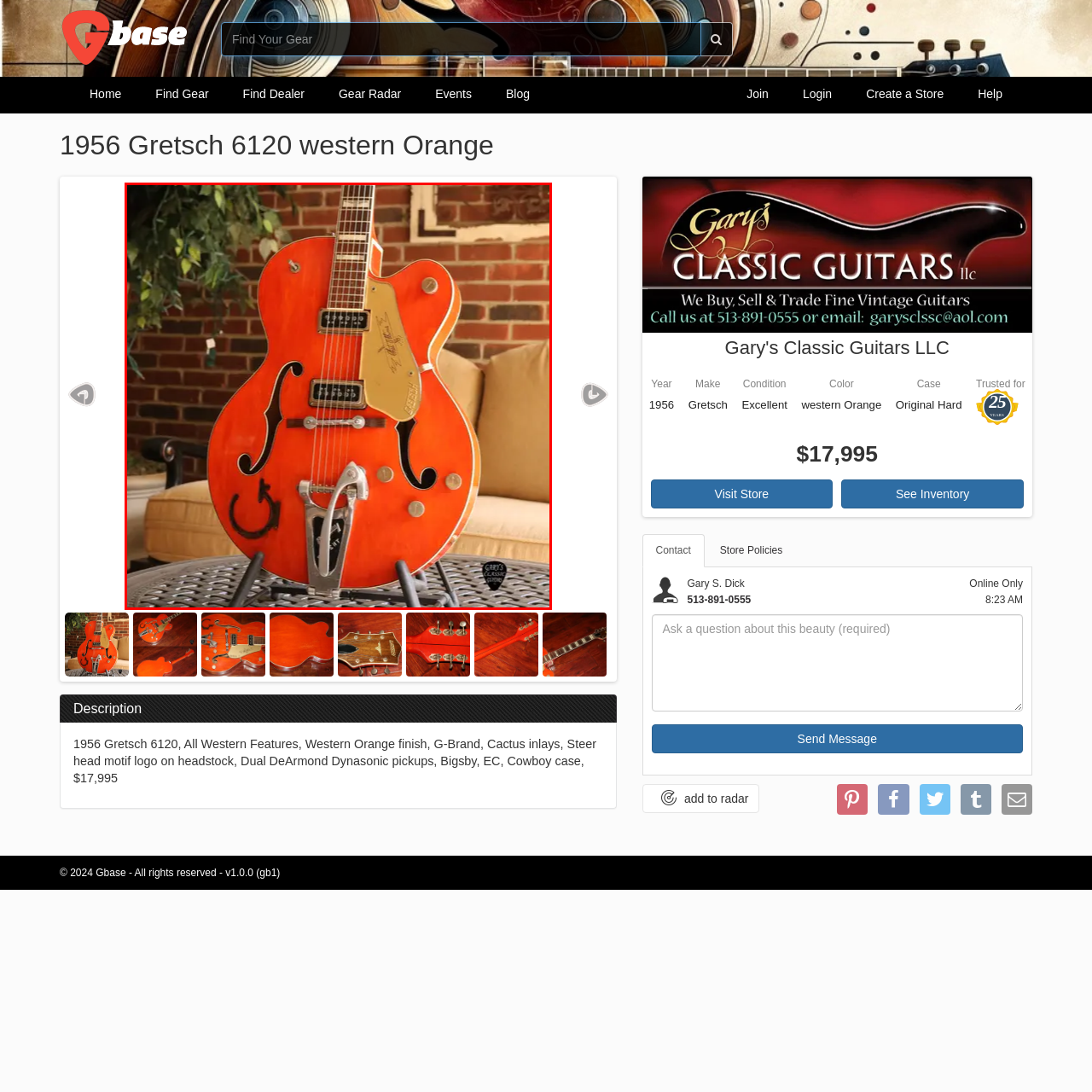What type of pickups does the guitar have?
Please review the image inside the red bounding box and answer using a single word or phrase.

DeArmond Dynasonic